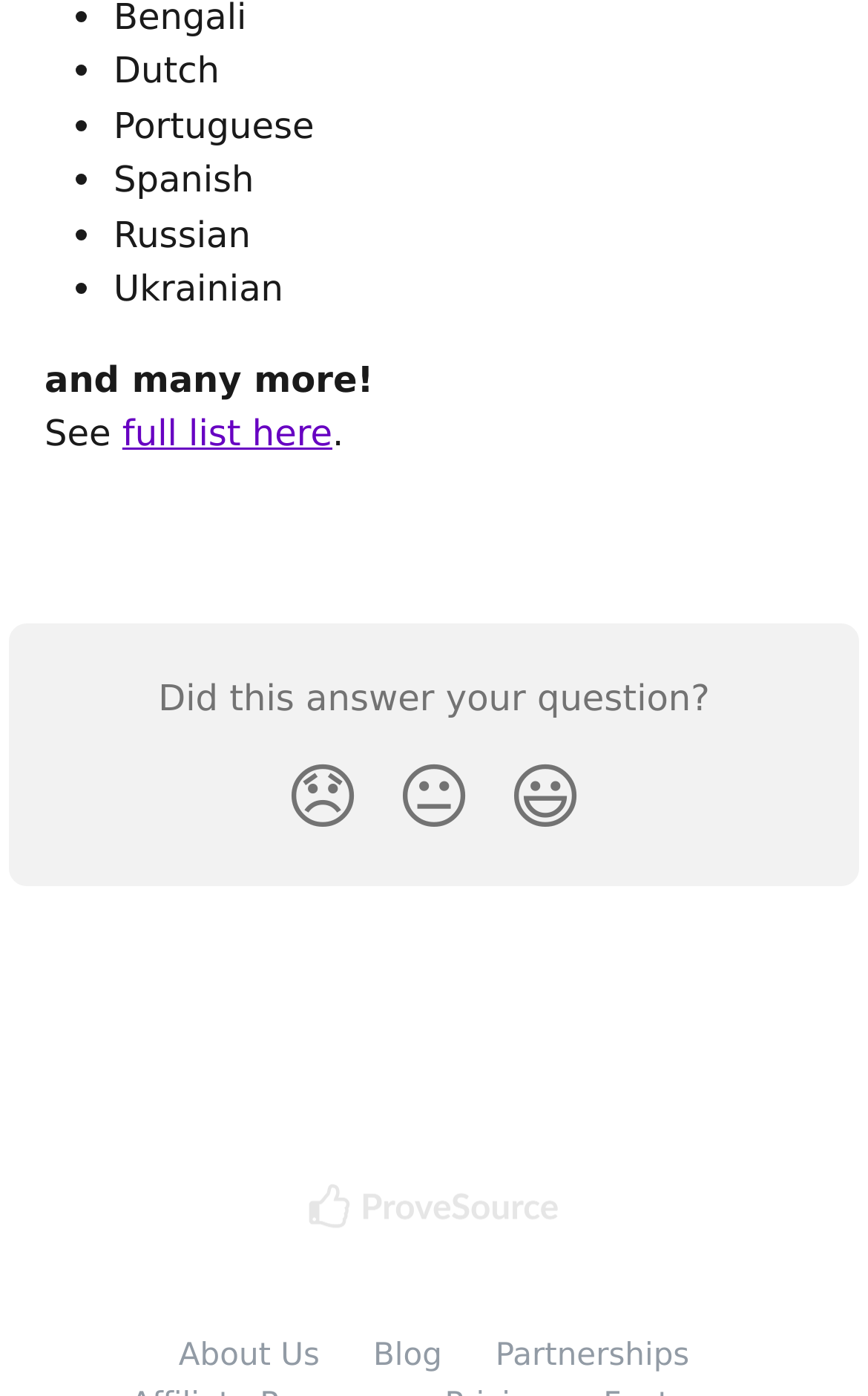How many languages are listed?
Please provide a single word or phrase answer based on the image.

5